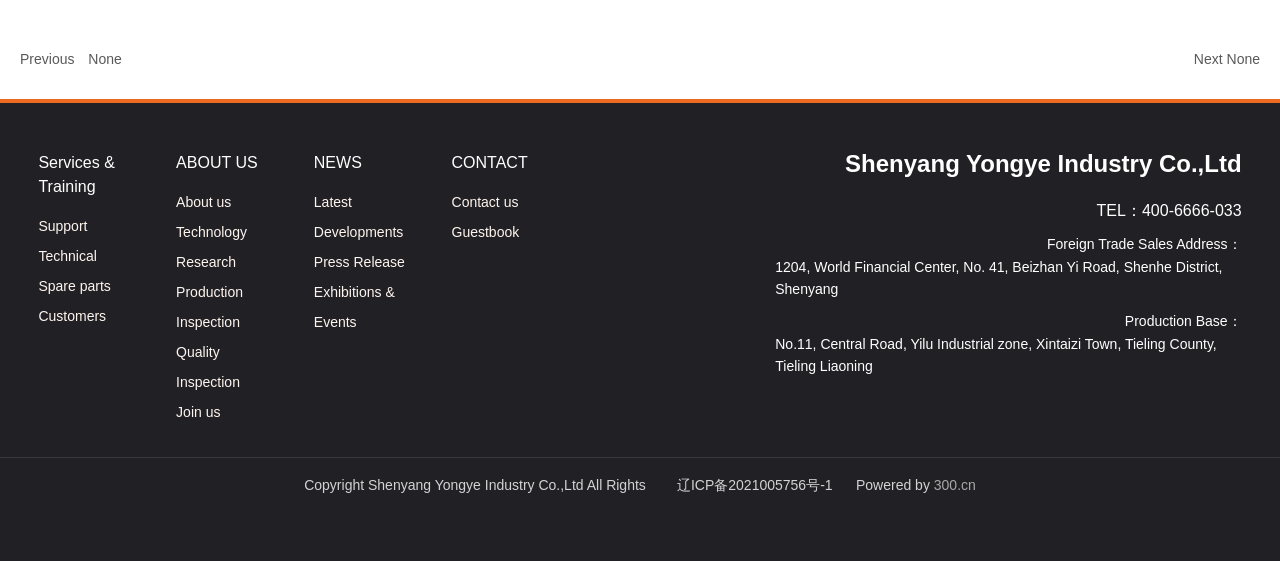What is the company name?
Analyze the screenshot and provide a detailed answer to the question.

I found the company name by looking at the heading element with the text 'Shenyang Yongye Industry Co.,Ltd' which is located at the top of the webpage.